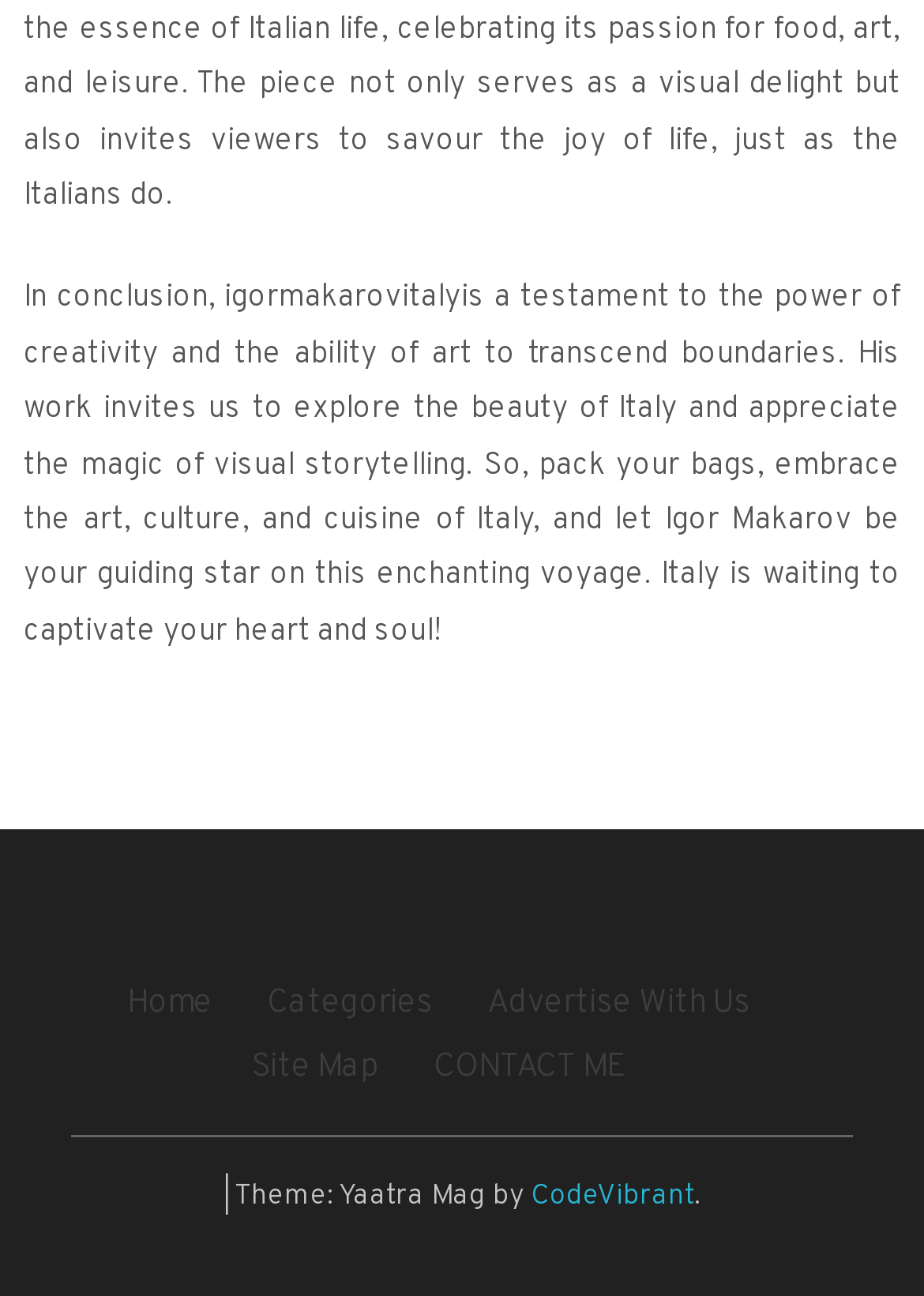How many sections are there in the footer?
Refer to the screenshot and respond with a concise word or phrase.

2